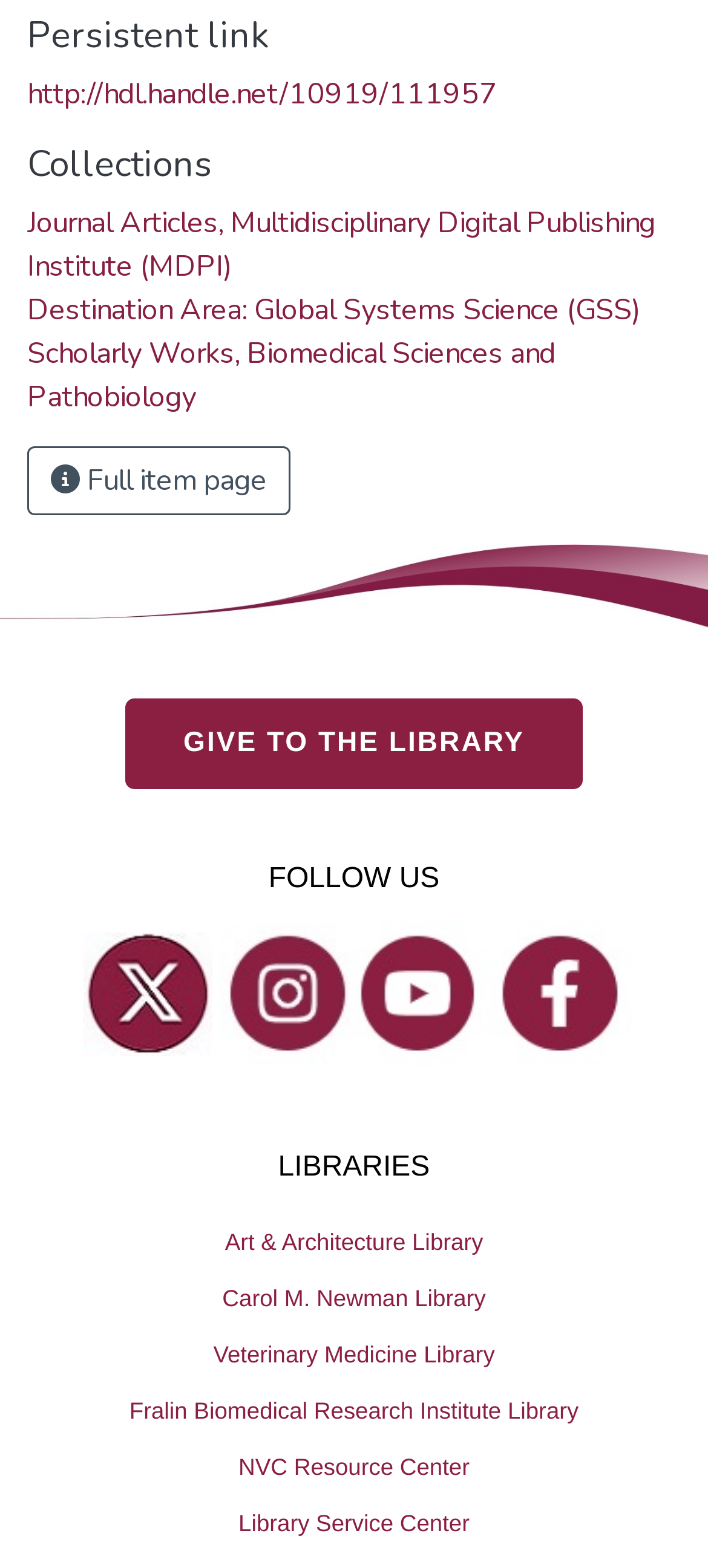Please provide the bounding box coordinates for the element that needs to be clicked to perform the instruction: "Visit the 'Journal Articles, Multidisciplinary Digital Publishing Institute (MDPI)' collection". The coordinates must consist of four float numbers between 0 and 1, formatted as [left, top, right, bottom].

[0.038, 0.129, 0.926, 0.183]